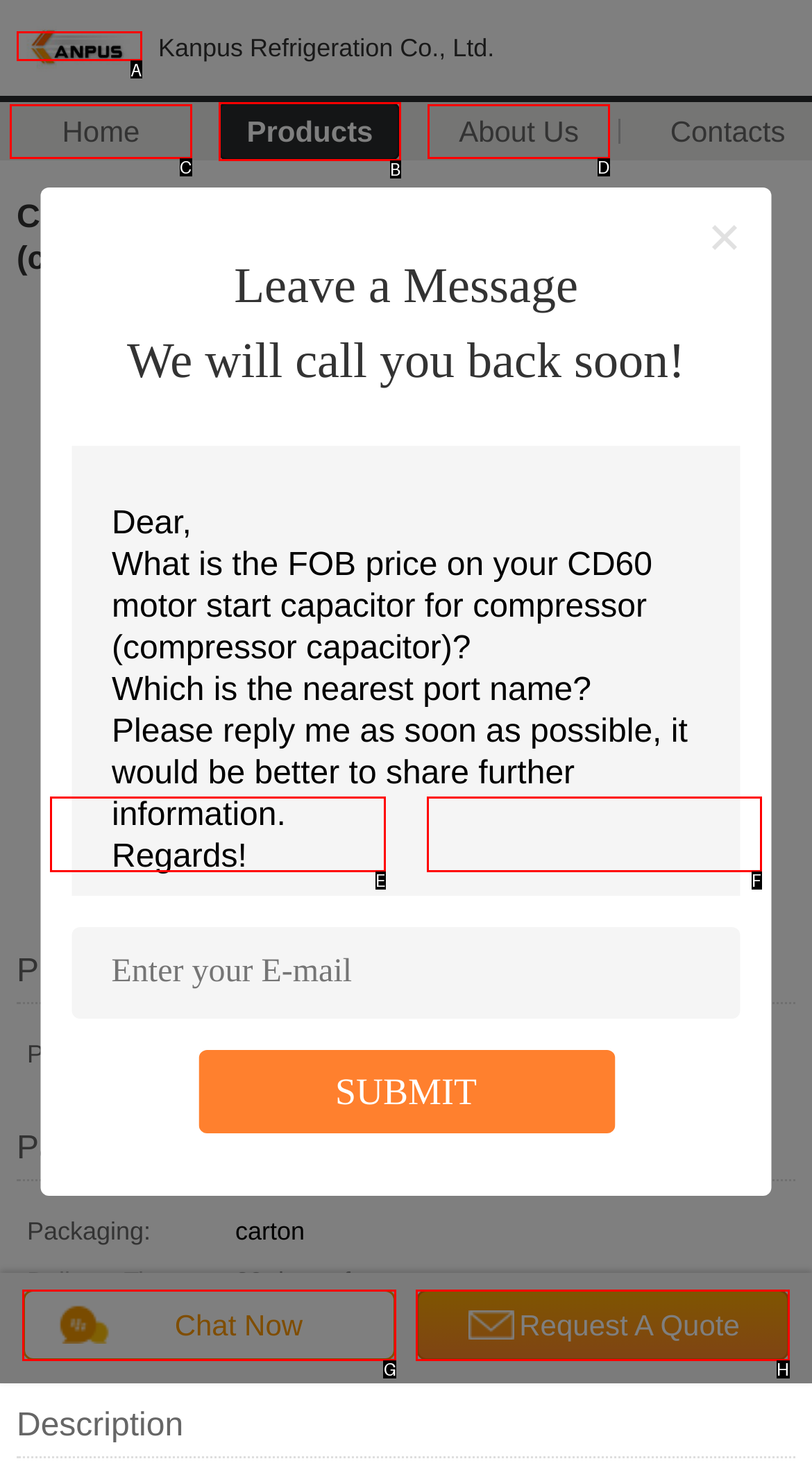Choose the option that aligns with the description: About Us
Respond with the letter of the chosen option directly.

D